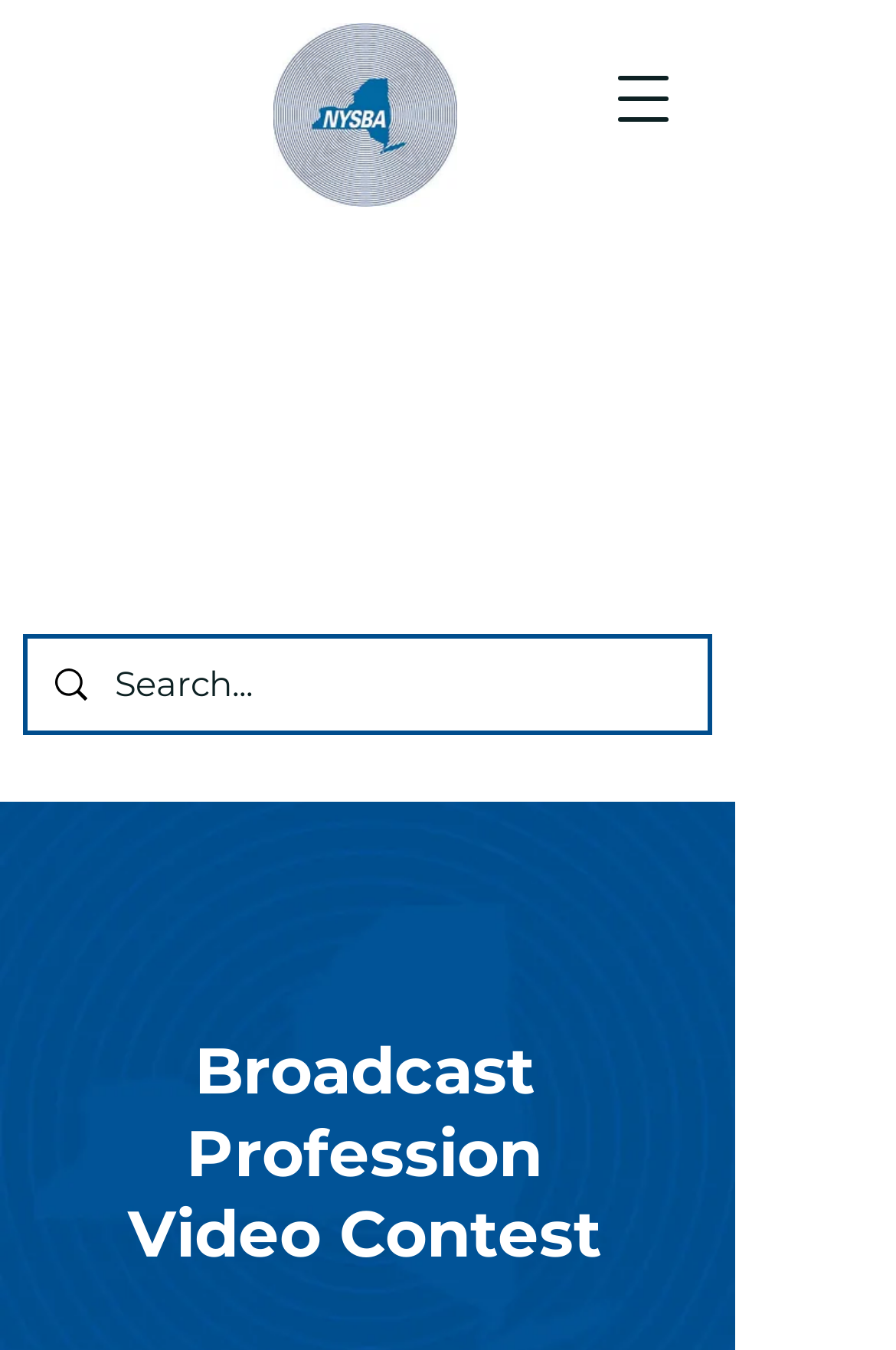Please find the bounding box for the UI element described by: "Recollections".

None